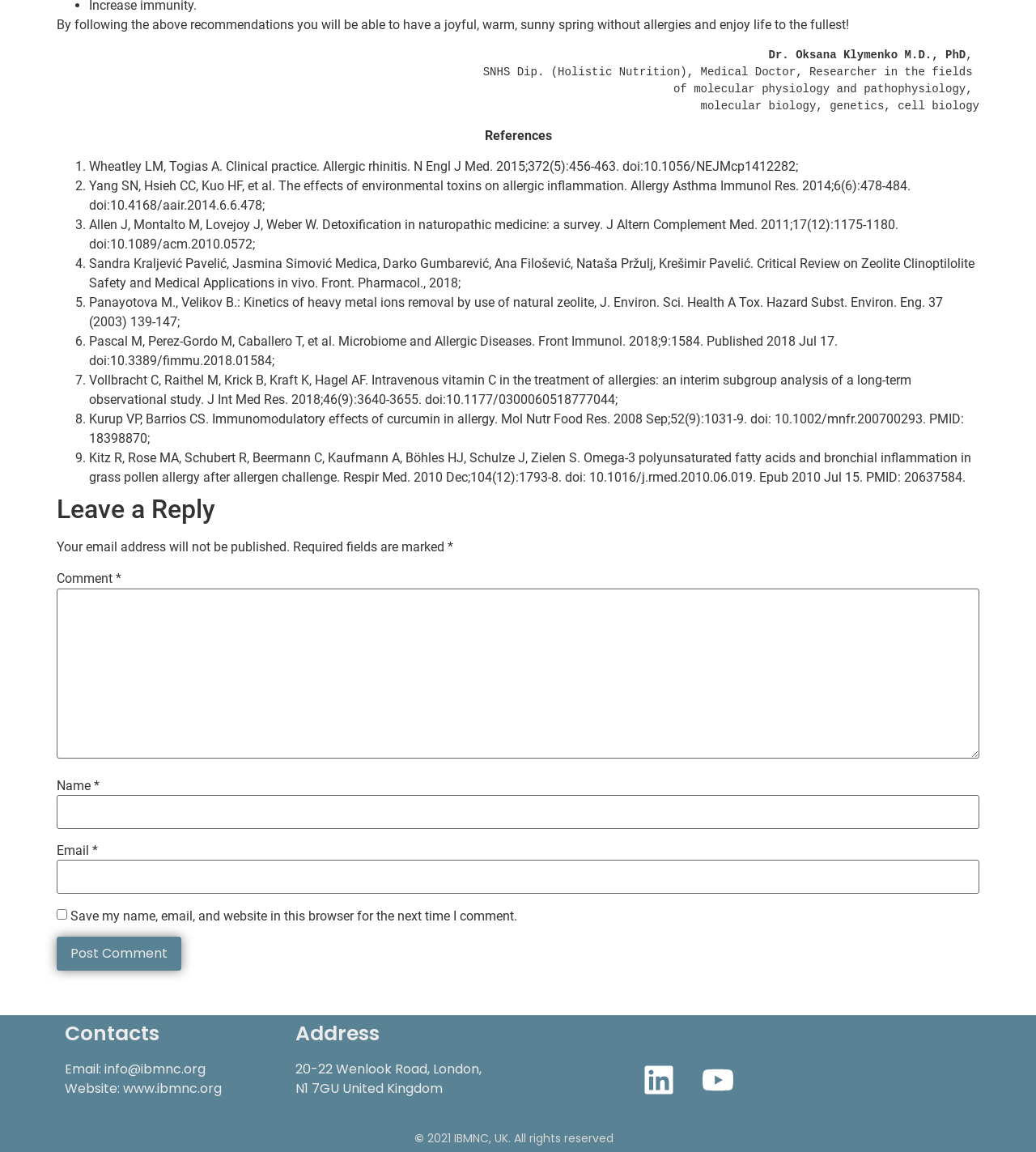Provide a short answer using a single word or phrase for the following question: 
What is the name of the doctor mentioned on the webpage?

Dr. Oksana Klymenko M.D., PhD